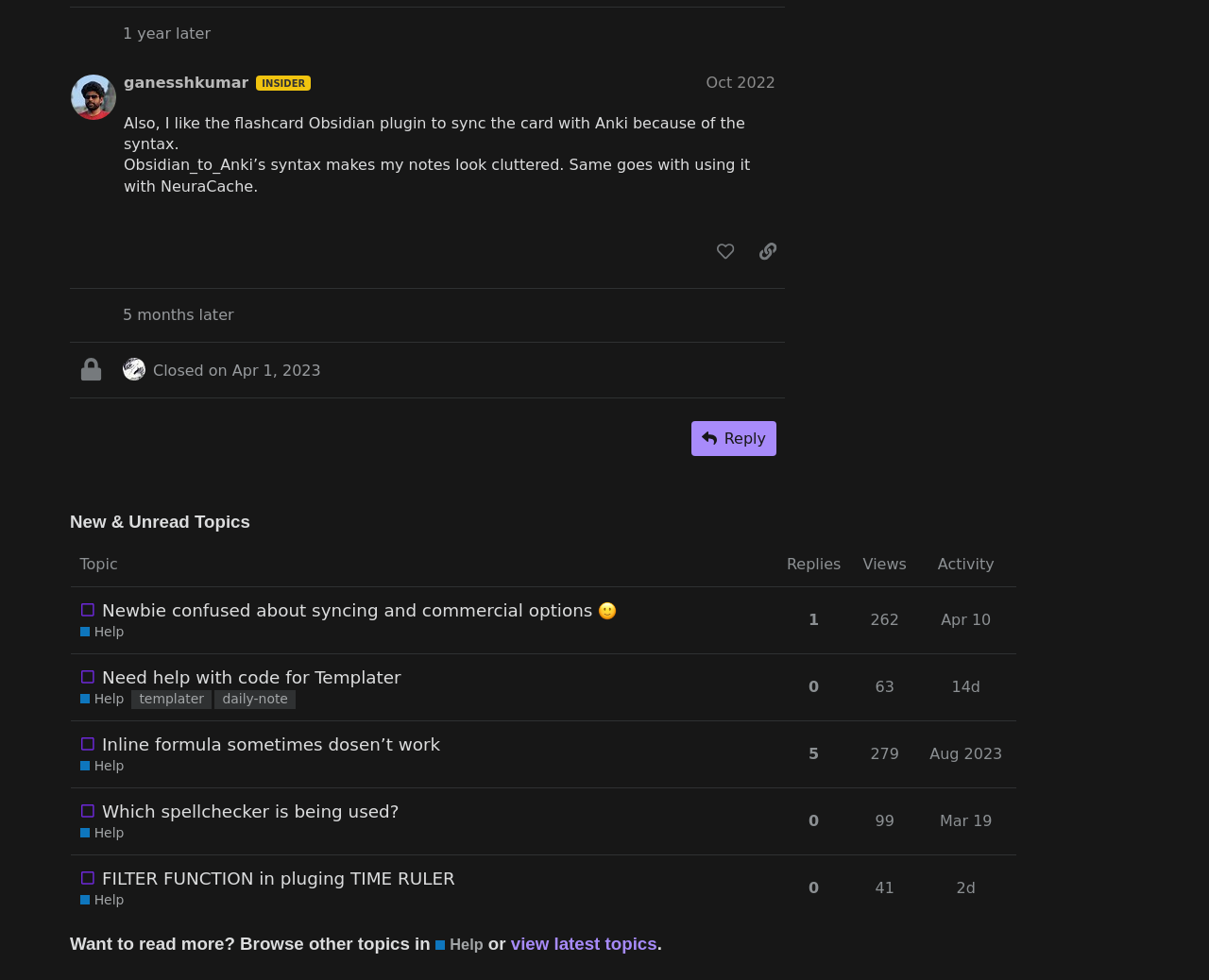Locate the bounding box coordinates of the element that should be clicked to execute the following instruction: "Copy a link to a post".

[0.62, 0.24, 0.65, 0.274]